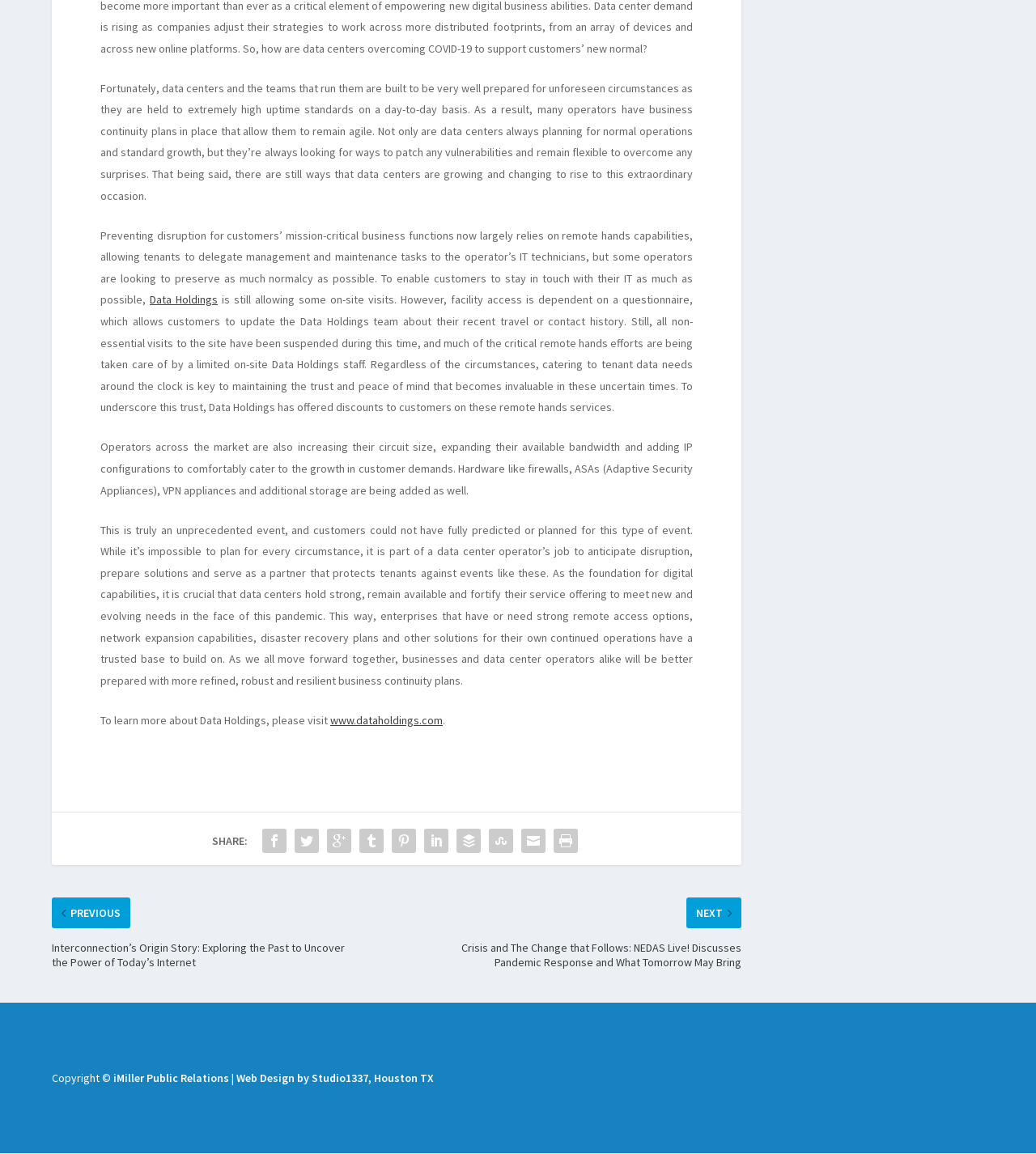What is being added to data centers to cater to customer demands?
Provide a well-explained and detailed answer to the question.

The text states that hardware like firewalls, ASAs, VPN appliances, and additional storage are being added to data centers to cater to the growth in customer demands.